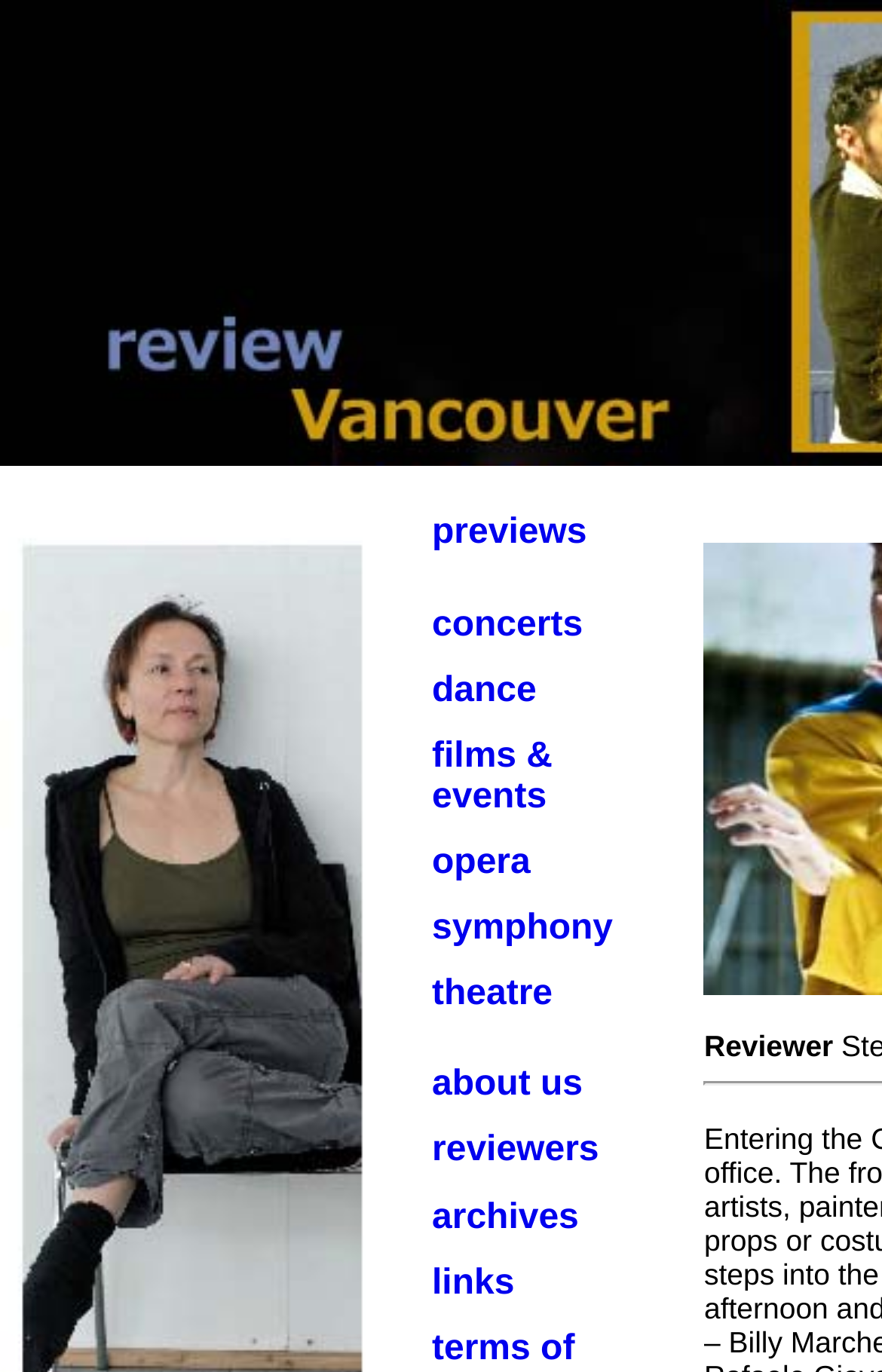What is the purpose of the link 'archives'? Observe the screenshot and provide a one-word or short phrase answer.

Accessing past reviews